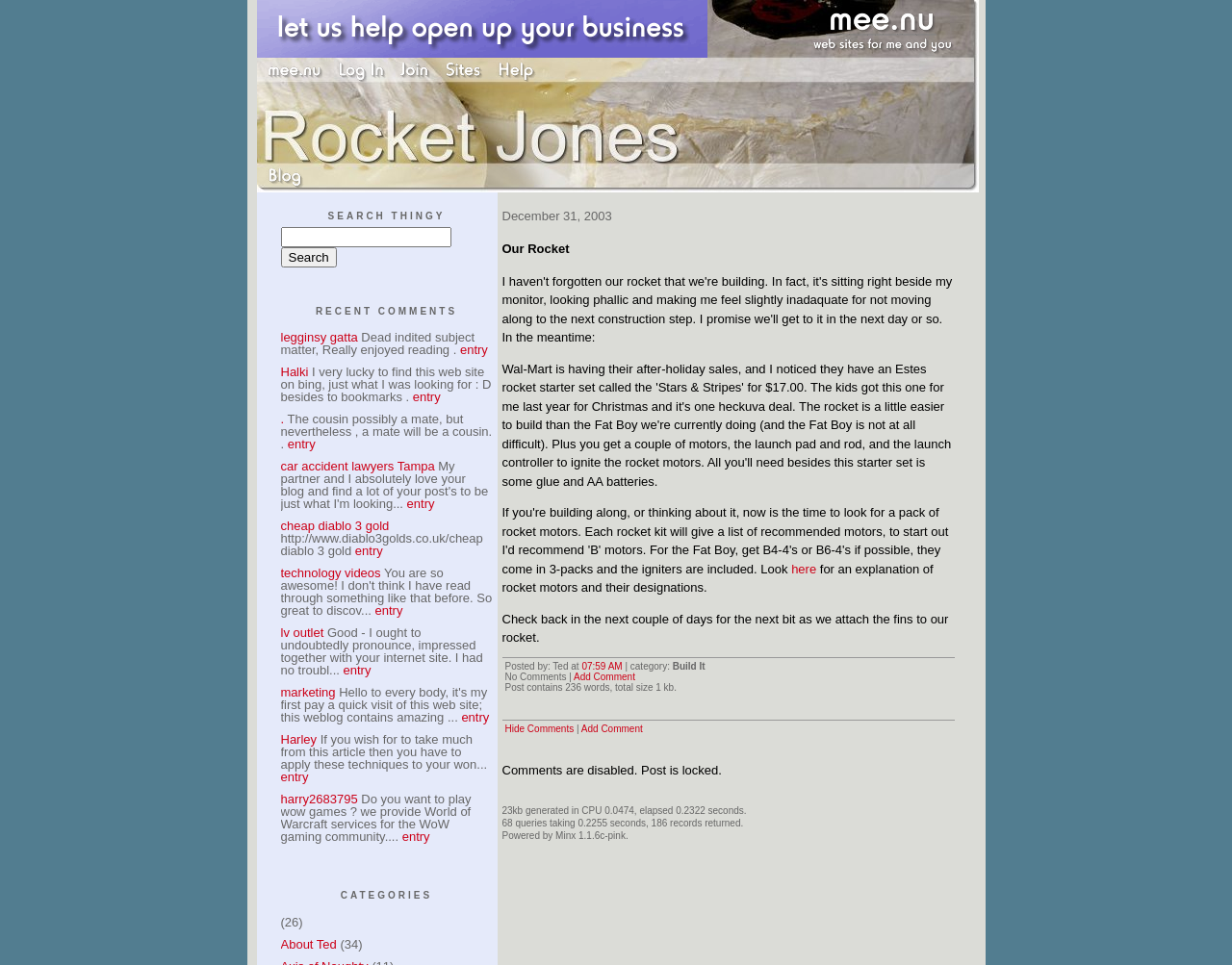Identify the bounding box coordinates of the clickable section necessary to follow the following instruction: "Search for something". The coordinates should be presented as four float numbers from 0 to 1, i.e., [left, top, right, bottom].

[0.228, 0.235, 0.366, 0.256]